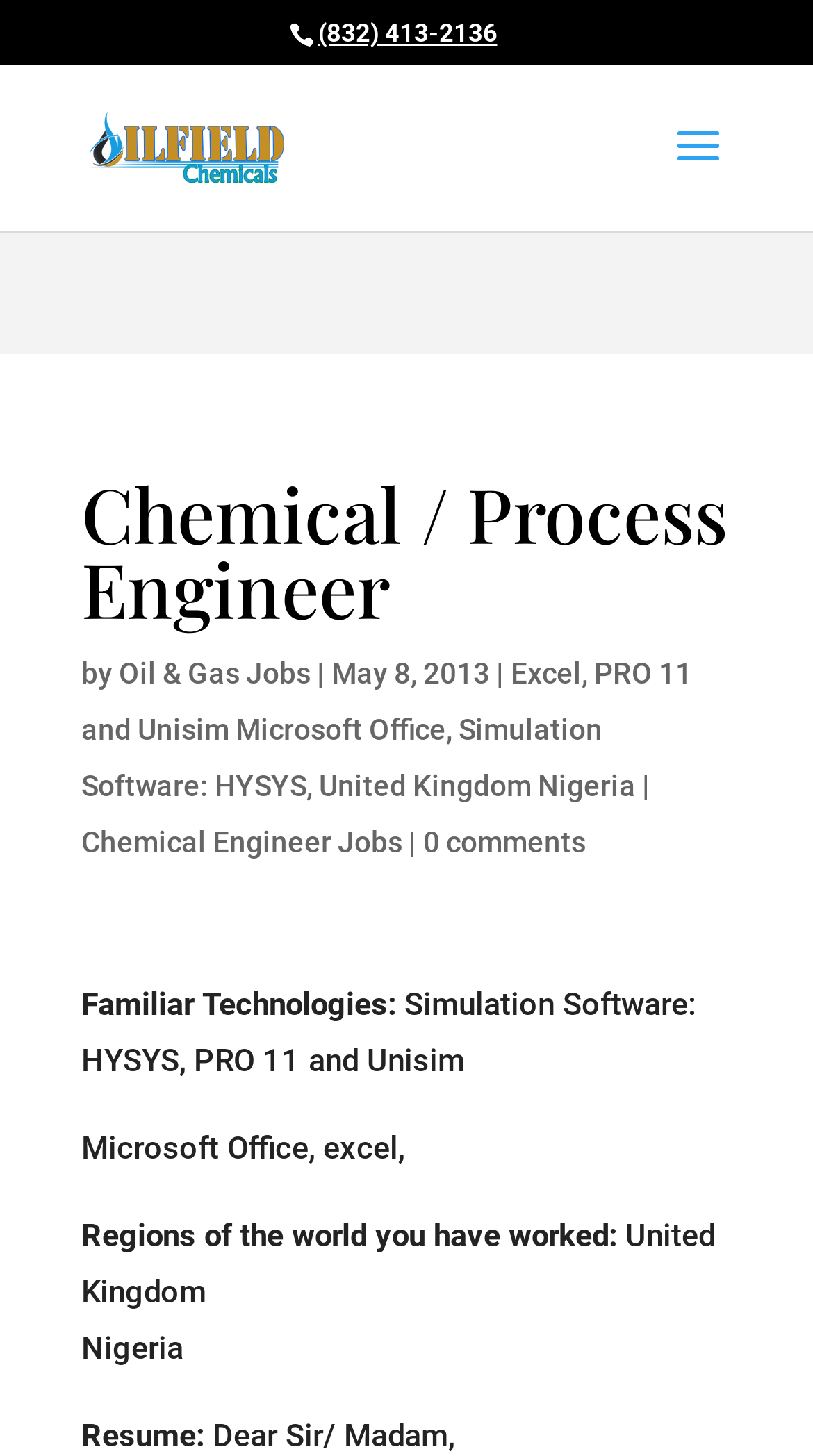Look at the image and answer the question in detail:
What software is mentioned in the webpage?

The software mentioned in the webpage can be found in the links and static text elements. Specifically, 'Simulation Software: HYSYS, PRO 11 and Unisim' is mentioned in a static text element, and 'Excel' and 'Microsoft Office' are mentioned in separate link elements.